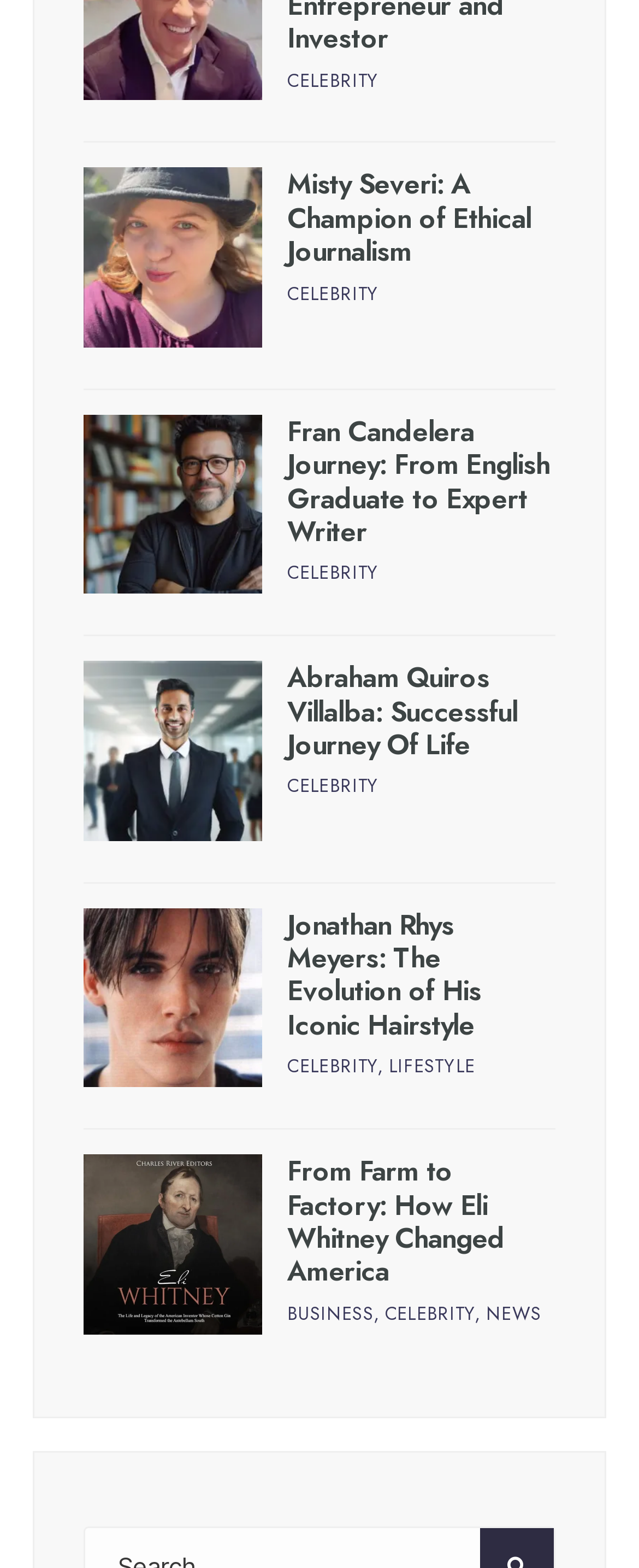Given the element description: "Celebrity", predict the bounding box coordinates of this UI element. The coordinates must be four float numbers between 0 and 1, given as [left, top, right, bottom].

[0.45, 0.493, 0.593, 0.51]